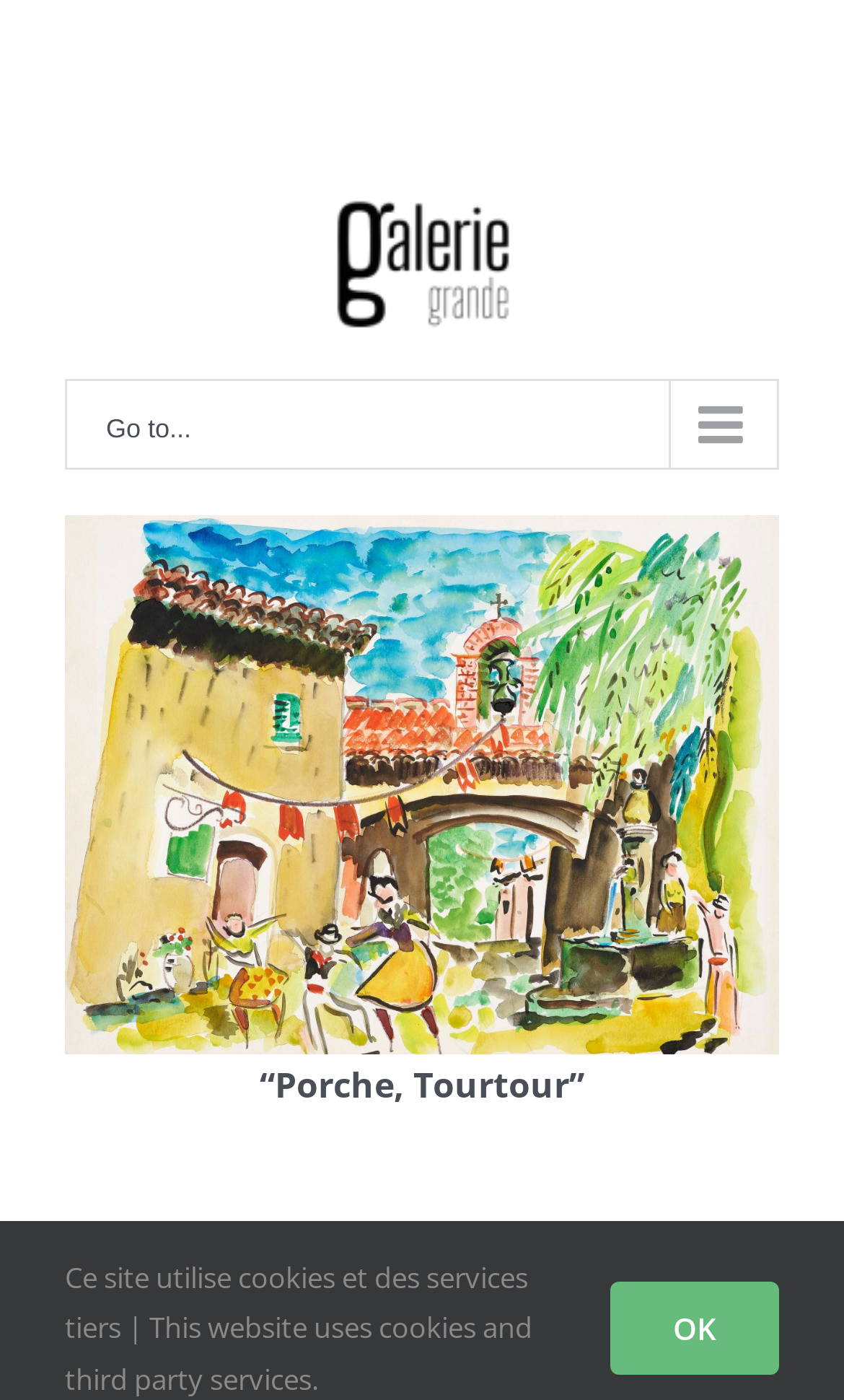Review the image closely and give a comprehensive answer to the question: What is the warning message at the bottom of the webpage?

I found a StaticText element with the text 'Ce site utilise cookies et des services tiers | This website uses cookies and third party services.' which is located at the bottom of the webpage. This suggests that the webpage is warning users about the use of cookies and third party services.